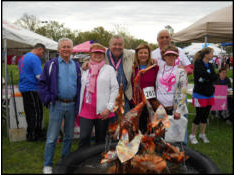Explain in detail what you see in the image.

This image captures a vibrant gathering at a fundraising event, likely associated with breast cancer awareness, given the participants' attire. Six individuals stand together, smiling broadly, in front of a large outdoor fire pit, which adds warmth to the scene despite the cloudy sky. 

They are dressed in pink and white, showcasing their support for the cause, with one participant wearing a race number on their shirt, emphasizing their active participation. Tents adorned in cheerful colors are visible in the background, hinting at a community event filled with activities, information booths, and camaraderie. This moment reflects the spirit of community engagement and the dedication to fundraising efforts for organizations like Susan G. Komen, demonstrating solidarity and hope in the fight against breast cancer.